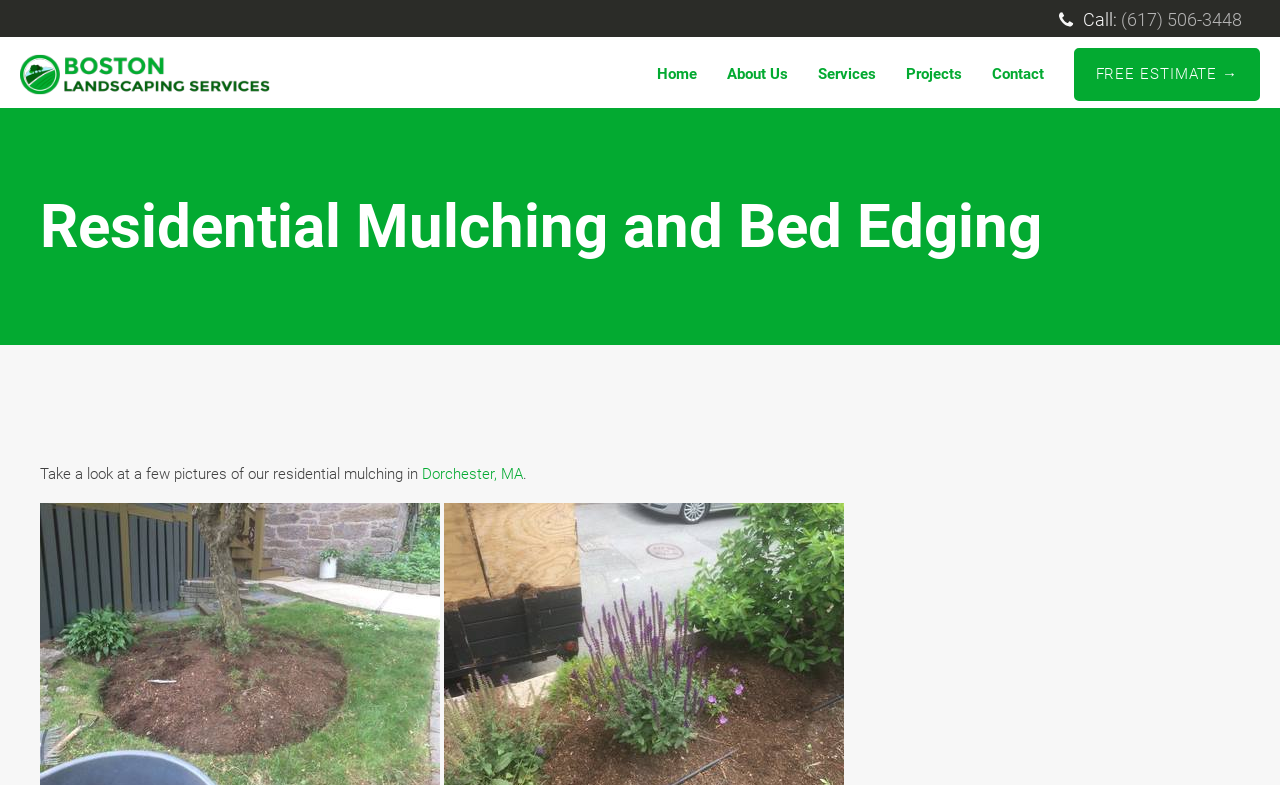Please determine the bounding box coordinates of the area that needs to be clicked to complete this task: 'Learn about services'. The coordinates must be four float numbers between 0 and 1, formatted as [left, top, right, bottom].

[0.627, 0.077, 0.696, 0.113]